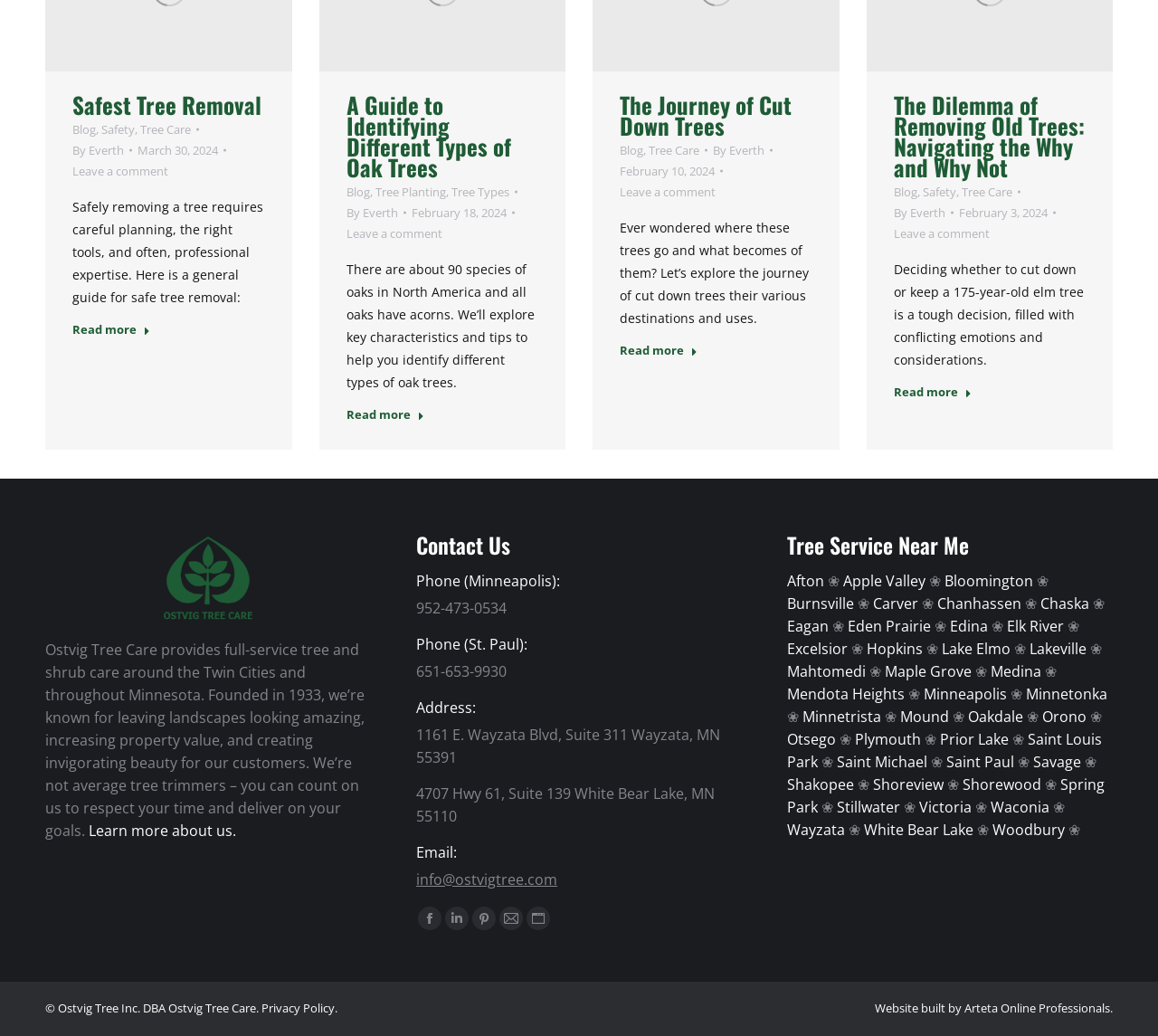Locate the UI element described as follows: "Leave a comment". Return the bounding box coordinates as four float numbers between 0 and 1 in the order [left, top, right, bottom].

[0.299, 0.215, 0.382, 0.236]